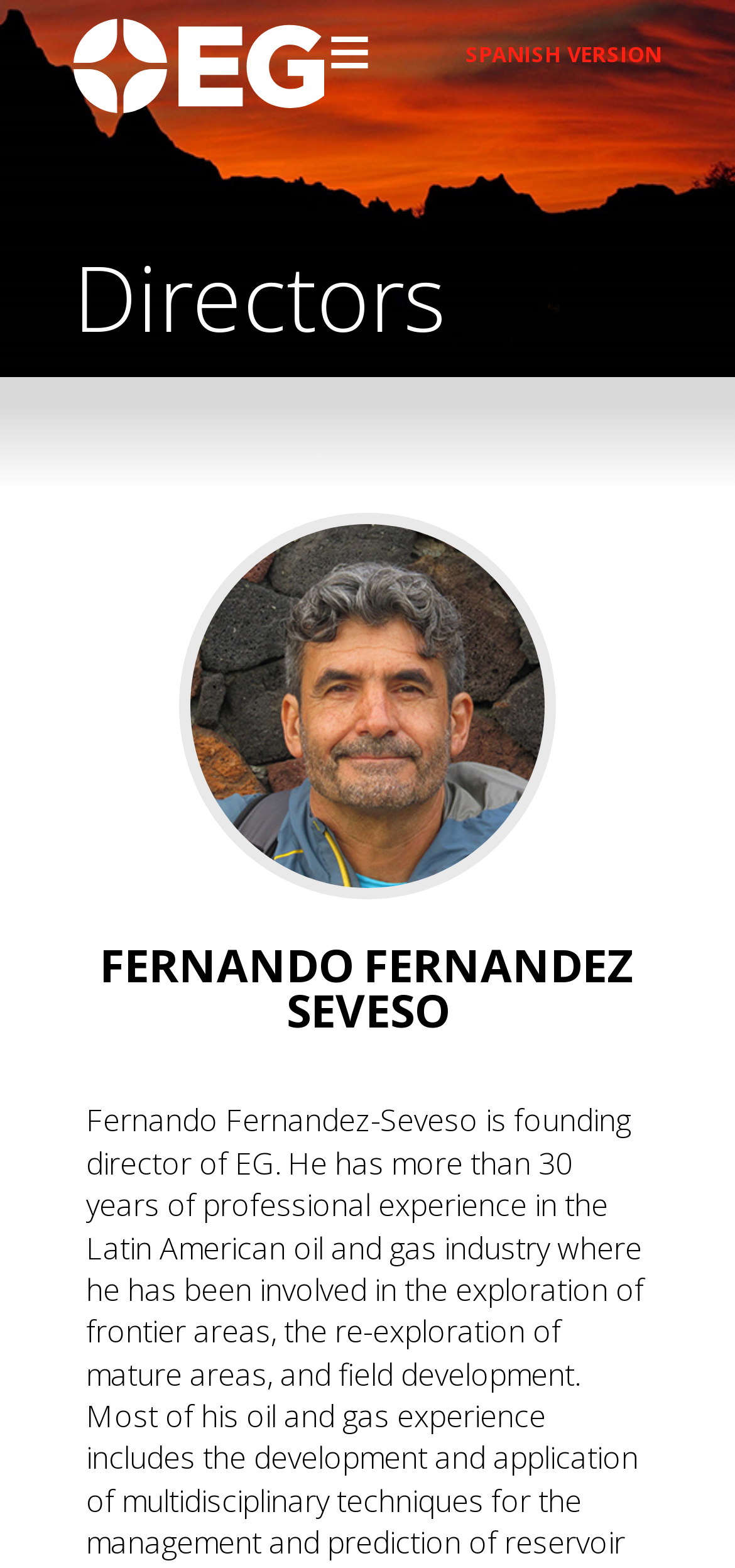Please analyze the image and give a detailed answer to the question:
How many articles are on the webpage?

I counted the article elements on the webpage and found three articles, each with different contents and structures.